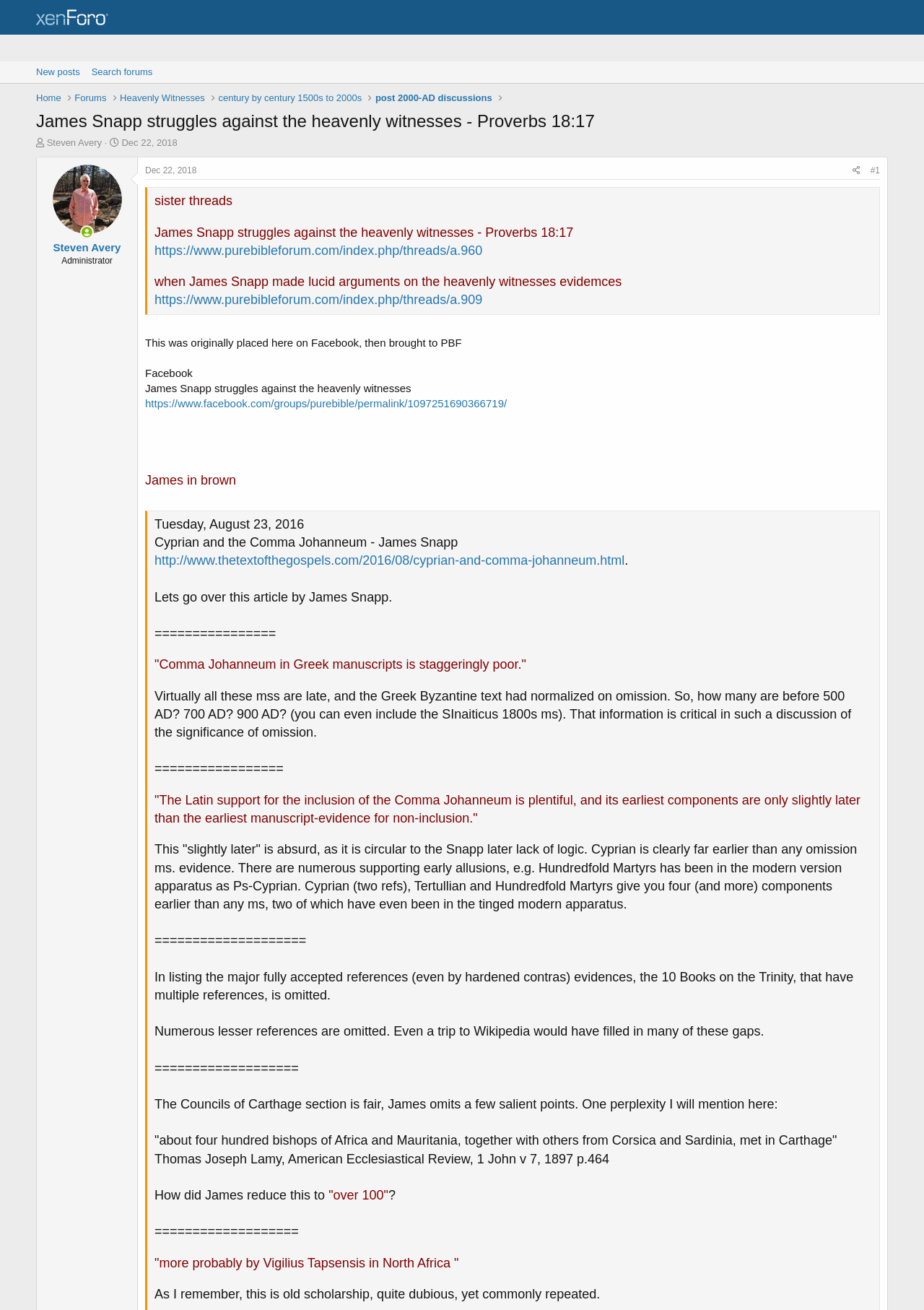Respond with a single word or phrase:
What is the name of the blog mentioned in the post?

Evangelical Textual Criticism